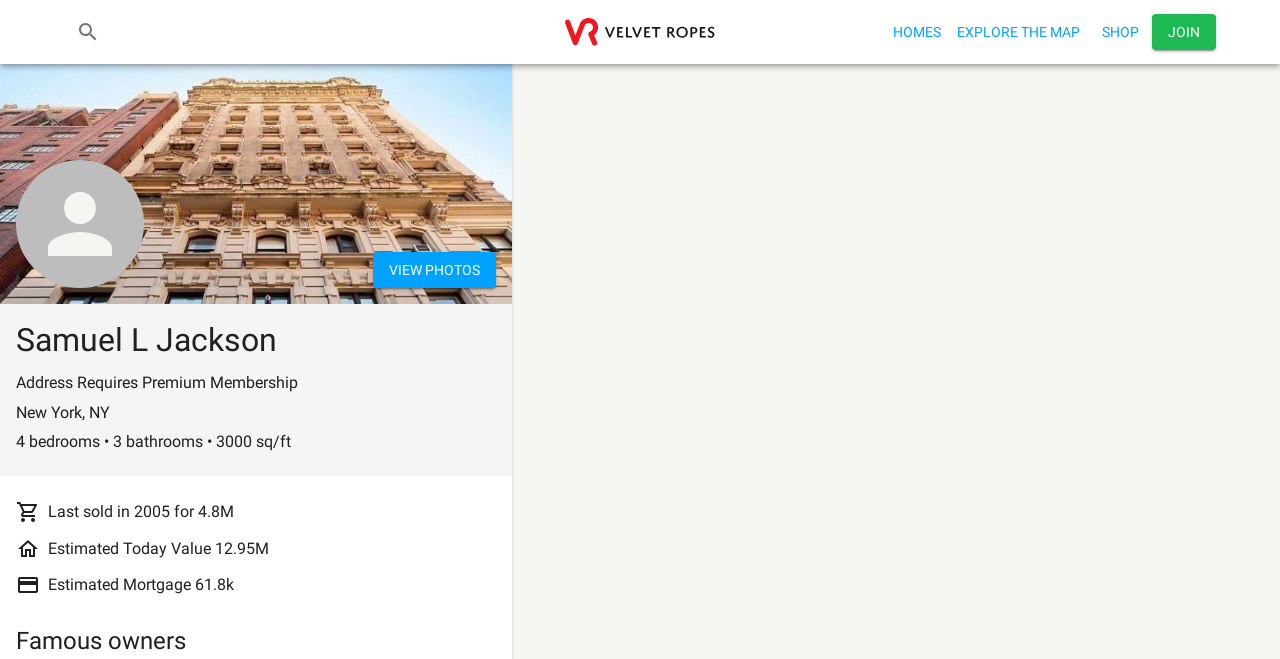Summarize the webpage in an elaborate manner.

This webpage is about Samuel L Jackson's current home in New York, which he has owned since July 2005. At the top left corner, there is a search button. Next to it, on the top center, is the Velvet Ropes logo, which is an image linked to the website's homepage. To the right of the logo, there are four navigation links: HOMES, EXPLORE THE MAP, SHOP, and JOIN, each with a corresponding button.

Below the navigation links, there is a prominent heading with Samuel L Jackson's name. Underneath, there is a button to view photos of the property. The address of the property is not disclosed, as it requires a premium membership to access.

The webpage then displays the property's details, including its location in New York, NY, and its features, such as 4 bedrooms, 3 bathrooms, and a size of 3000 sq/ft. Additionally, there is information about the property's history, including the year it was last sold (2005) and the sale price ($4.8M). The webpage also provides an estimated current value of the property ($12.95M) and an estimated monthly mortgage payment ($61.8k).

At the bottom of the page, there is a heading that reads "Famous owners", but it does not appear to have any corresponding content.